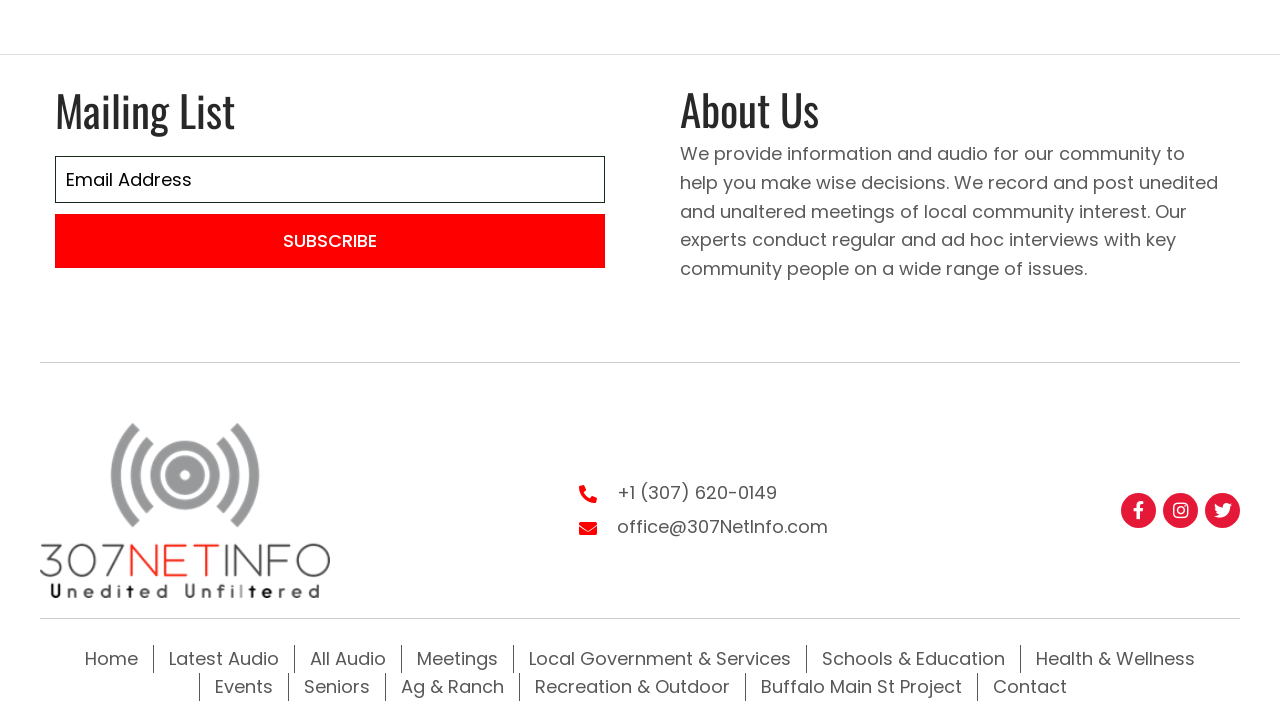Locate the bounding box coordinates of the clickable area needed to fulfill the instruction: "Subscribe to the mailing list".

[0.043, 0.302, 0.473, 0.379]